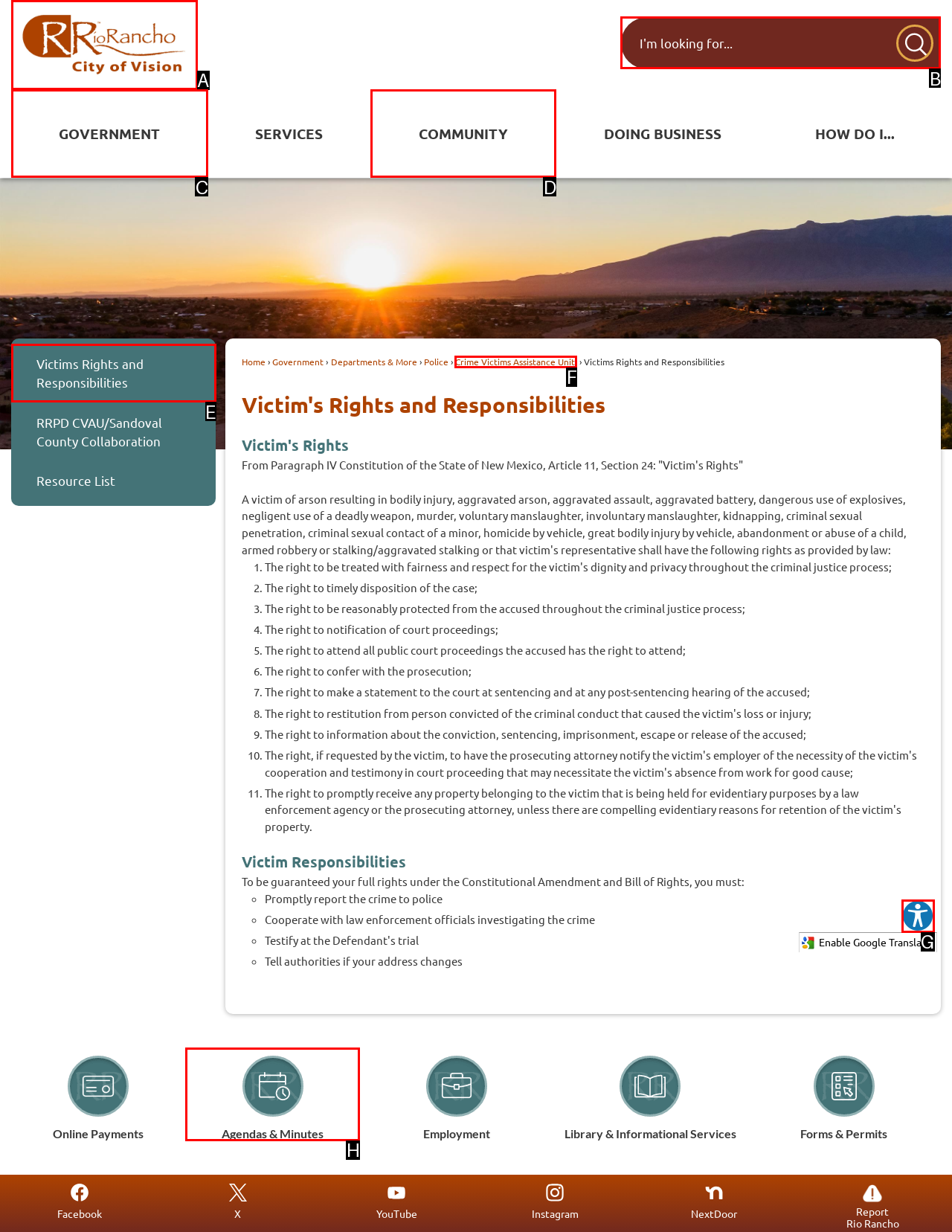What letter corresponds to the UI element described here: Community
Reply with the letter from the options provided.

D